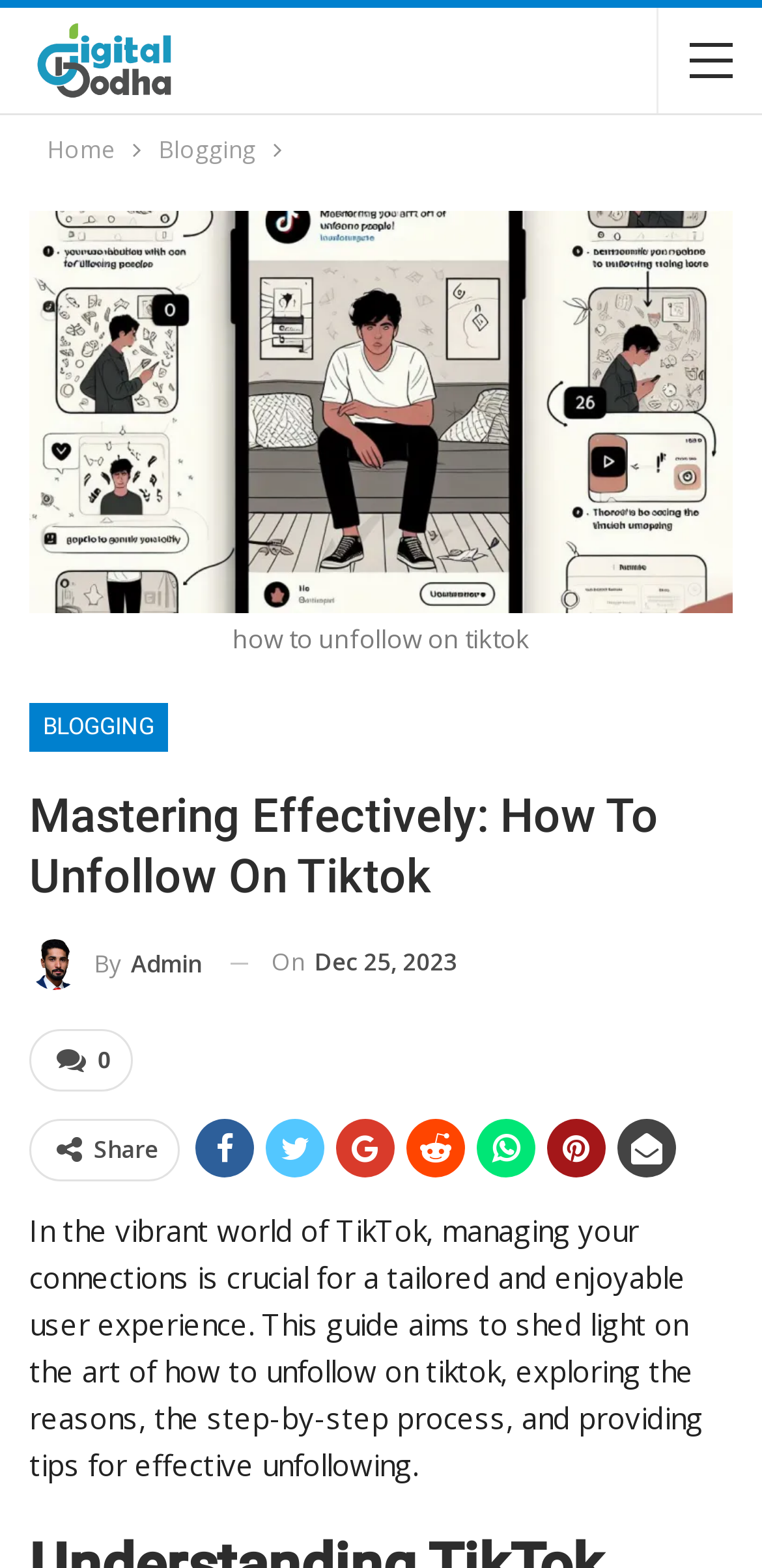Determine the bounding box coordinates of the UI element described below. Use the format (top-left x, top-left y, bottom-right x, bottom-right y) with floating point numbers between 0 and 1: Blogging

[0.038, 0.449, 0.221, 0.479]